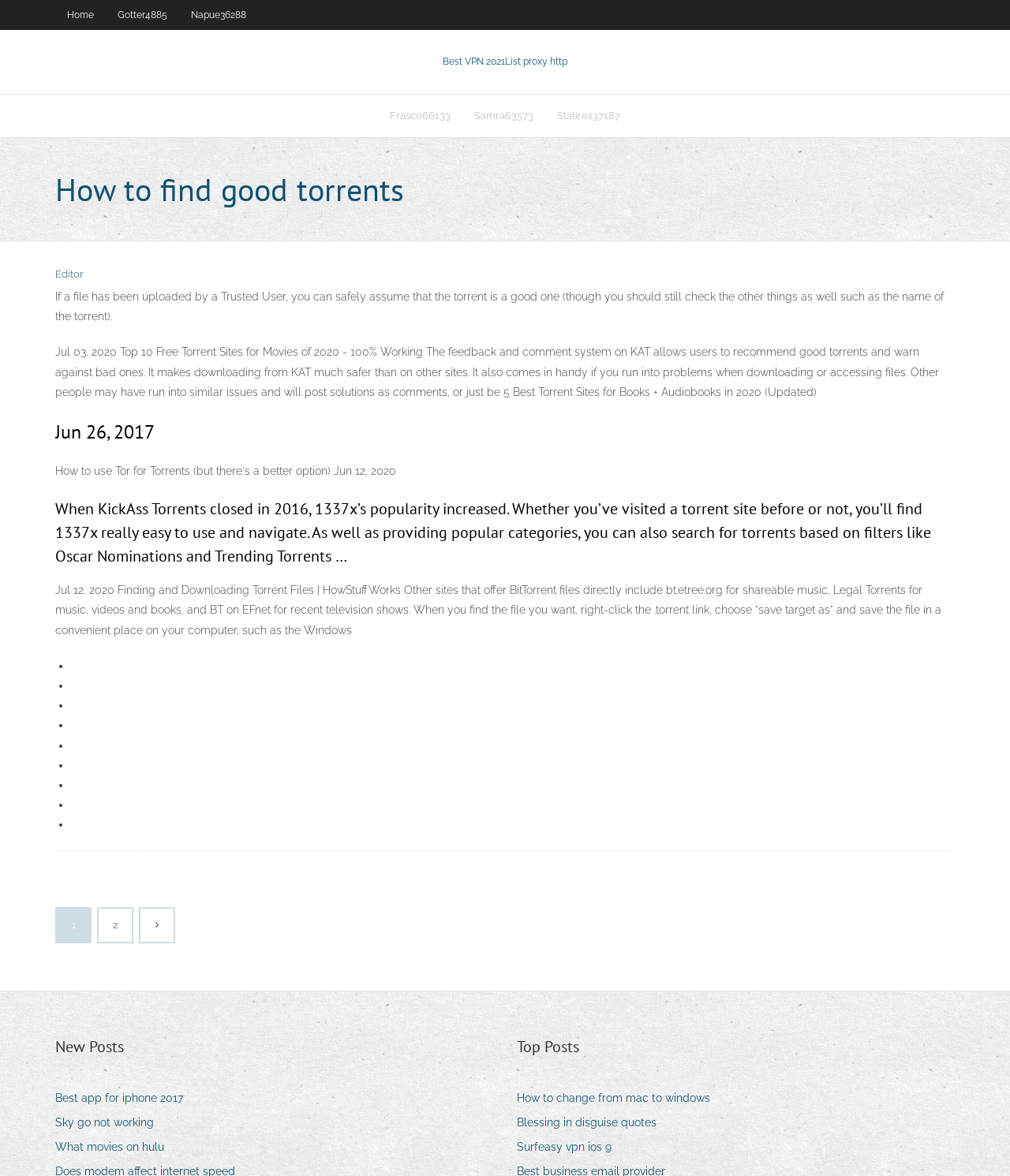Determine the bounding box coordinates of the section to be clicked to follow the instruction: "Click on the 'Home' link". The coordinates should be given as four float numbers between 0 and 1, formatted as [left, top, right, bottom].

[0.055, 0.0, 0.105, 0.025]